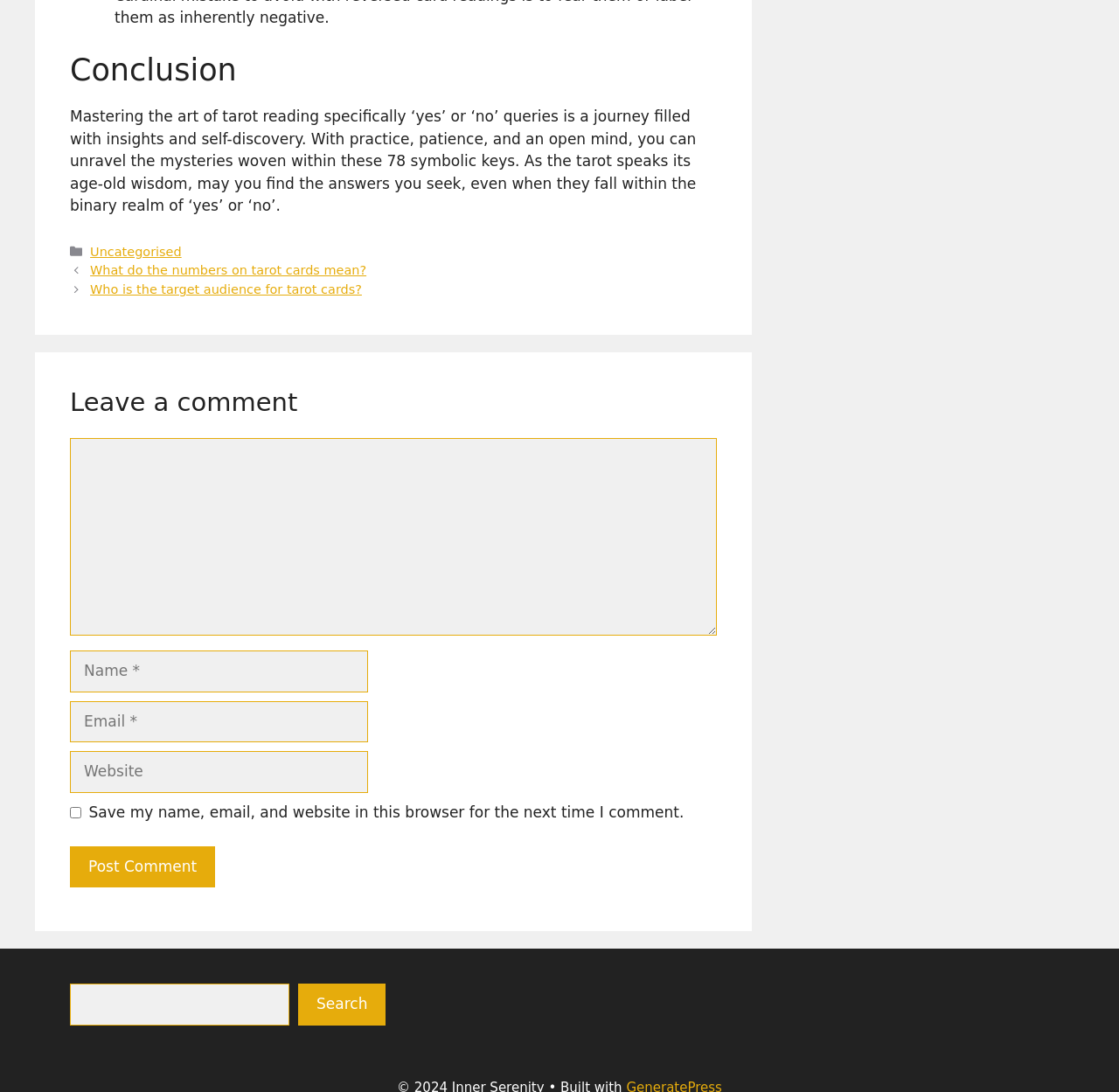Locate the bounding box coordinates of the area that needs to be clicked to fulfill the following instruction: "Click the 'What do the numbers on tarot cards mean?' link". The coordinates should be in the format of four float numbers between 0 and 1, namely [left, top, right, bottom].

[0.081, 0.241, 0.327, 0.254]